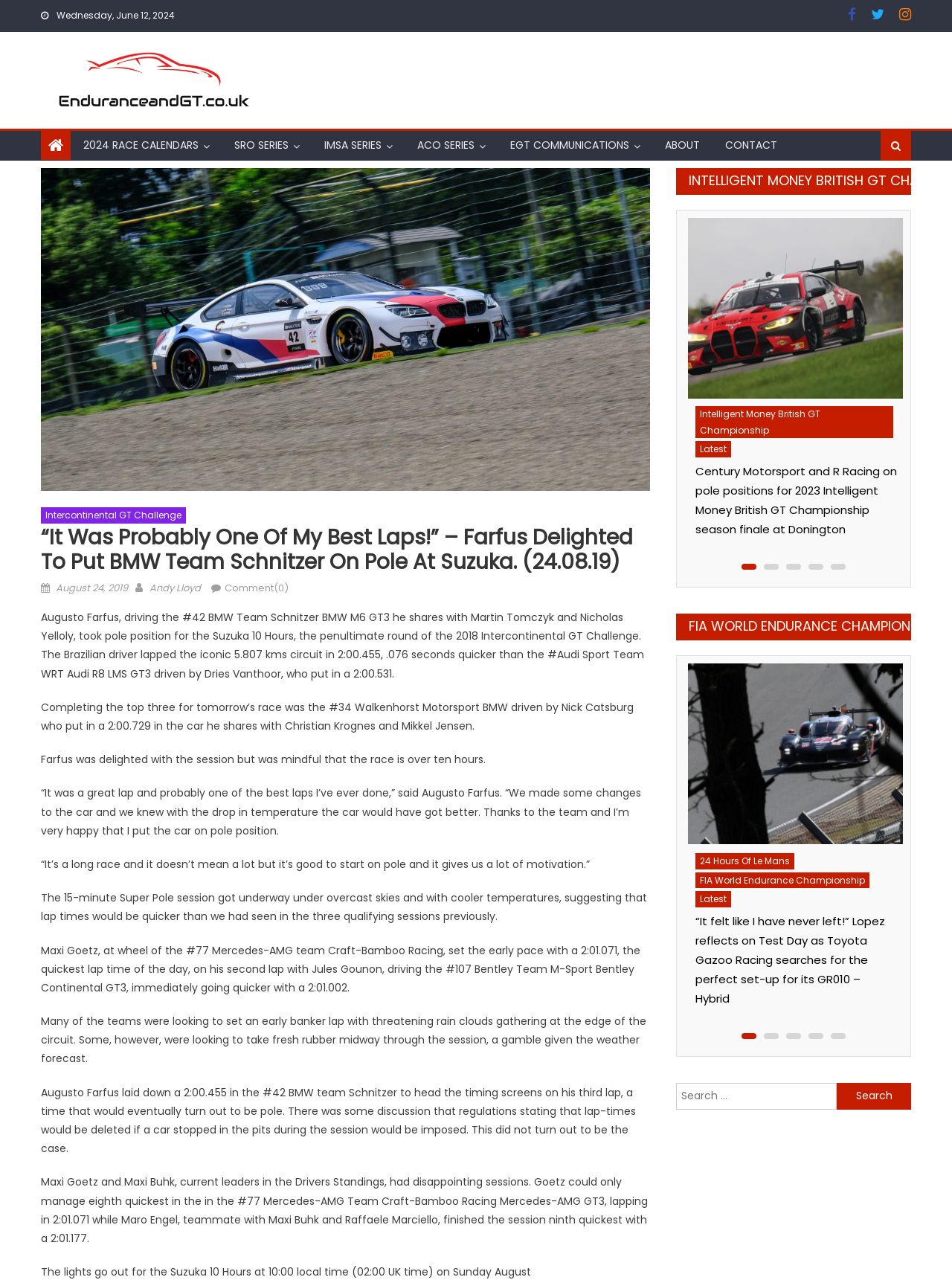Give a one-word or one-phrase response to the question: 
Who is the author of the article?

Andy Lloyd